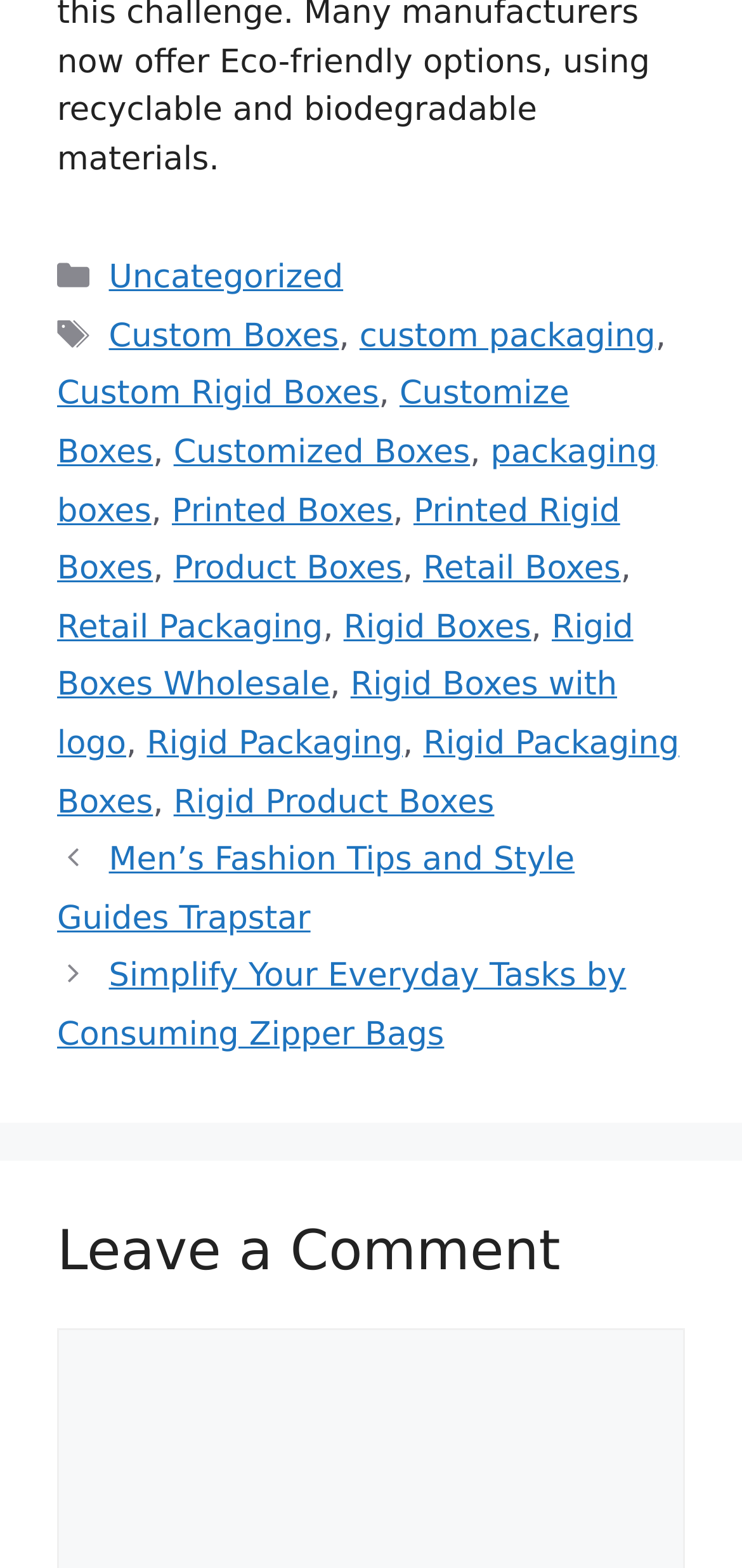Please identify the coordinates of the bounding box for the clickable region that will accomplish this instruction: "Click on the 'Custom Boxes' tag".

[0.147, 0.202, 0.457, 0.227]